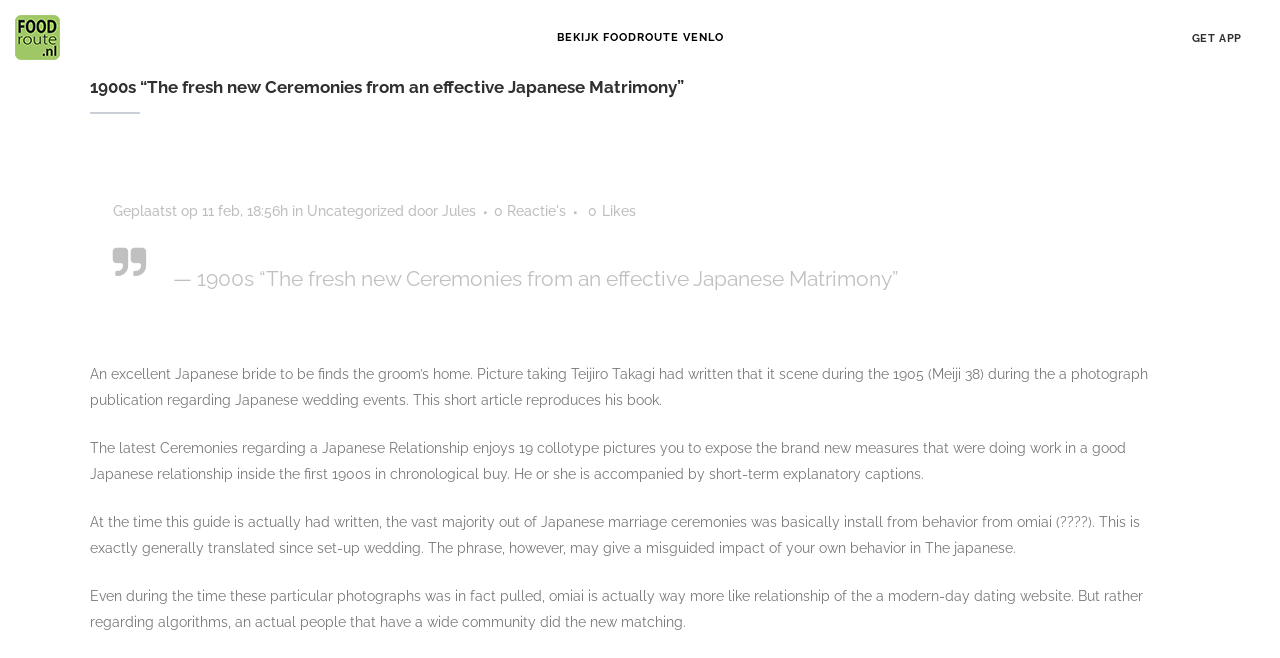Given the description "bekijk Foodroute Venlo", determine the bounding box of the corresponding UI element.

[0.429, 0.0, 0.571, 0.114]